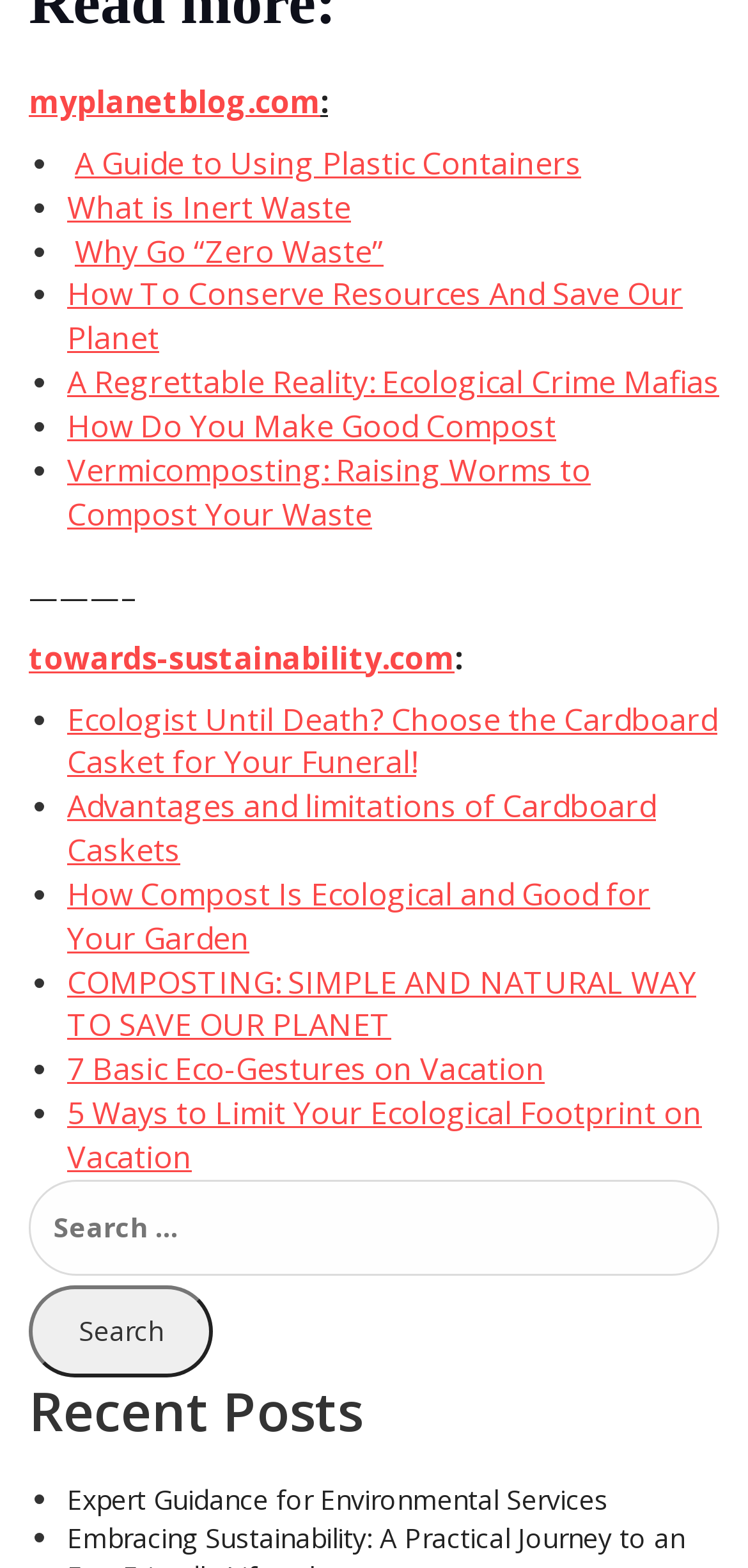Find the bounding box coordinates of the clickable area that will achieve the following instruction: "Click 'Search' button".

[0.038, 0.819, 0.285, 0.878]